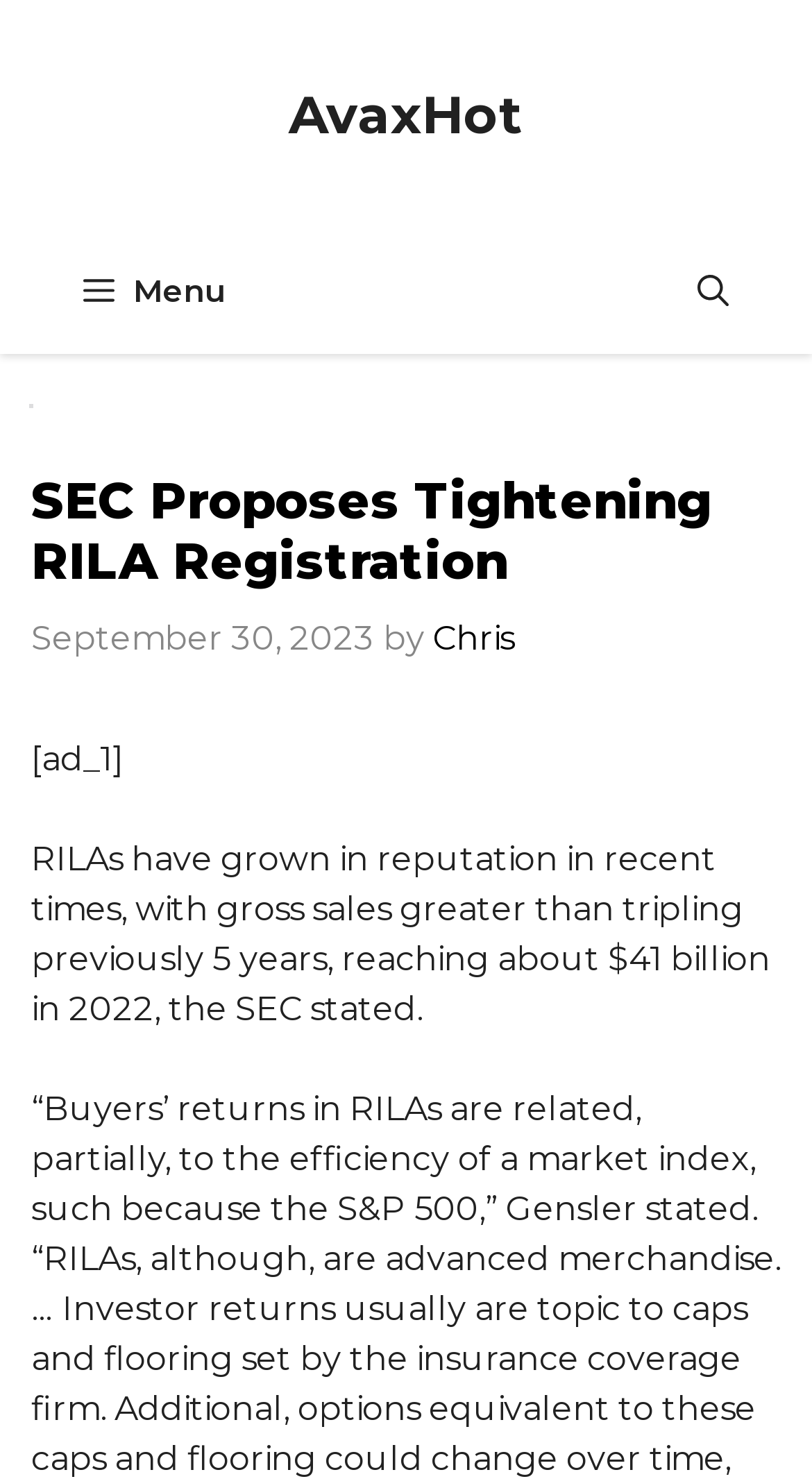What is the gross sales of RILAs in 2022?
With the help of the image, please provide a detailed response to the question.

I found the gross sales of RILAs in 2022 by reading the static text in the article, which states 'RILAs have grown in reputation in recent times, with gross sales greater than tripling previously 5 years, reaching about $41 billion in 2022, the SEC stated'.